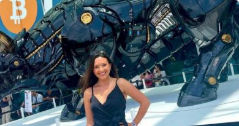What is the theme of the woman's outfit?
Please provide a detailed answer to the question.

The woman's stylish outfit complements the modern, tech-themed setting, creating a captivating juxtaposition of human elegance and industrial design.